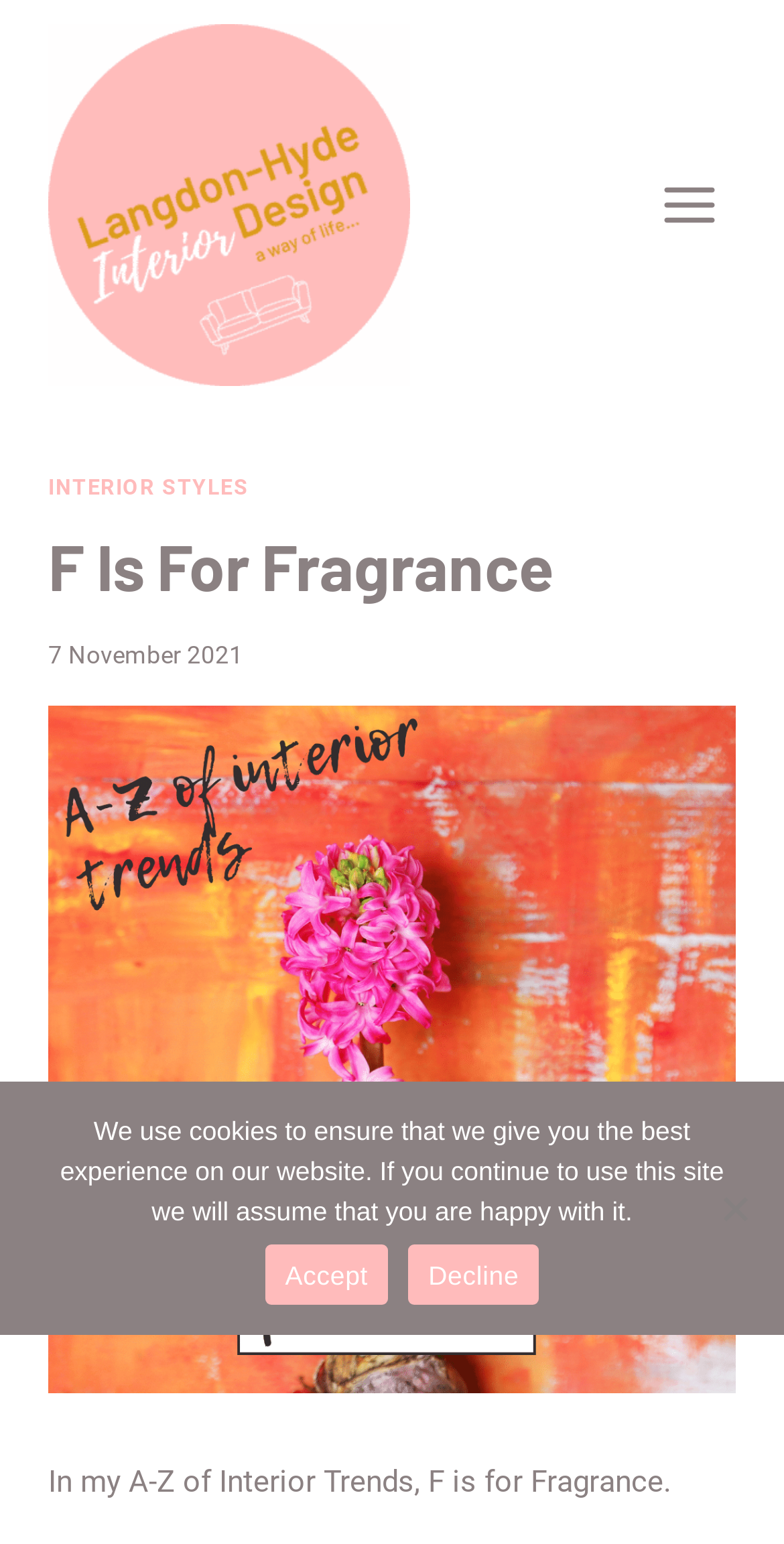What is the color of the background of the image?
Use the image to give a comprehensive and detailed response to the question.

The image is located below the heading and has a pink hyacinth against an orange background.